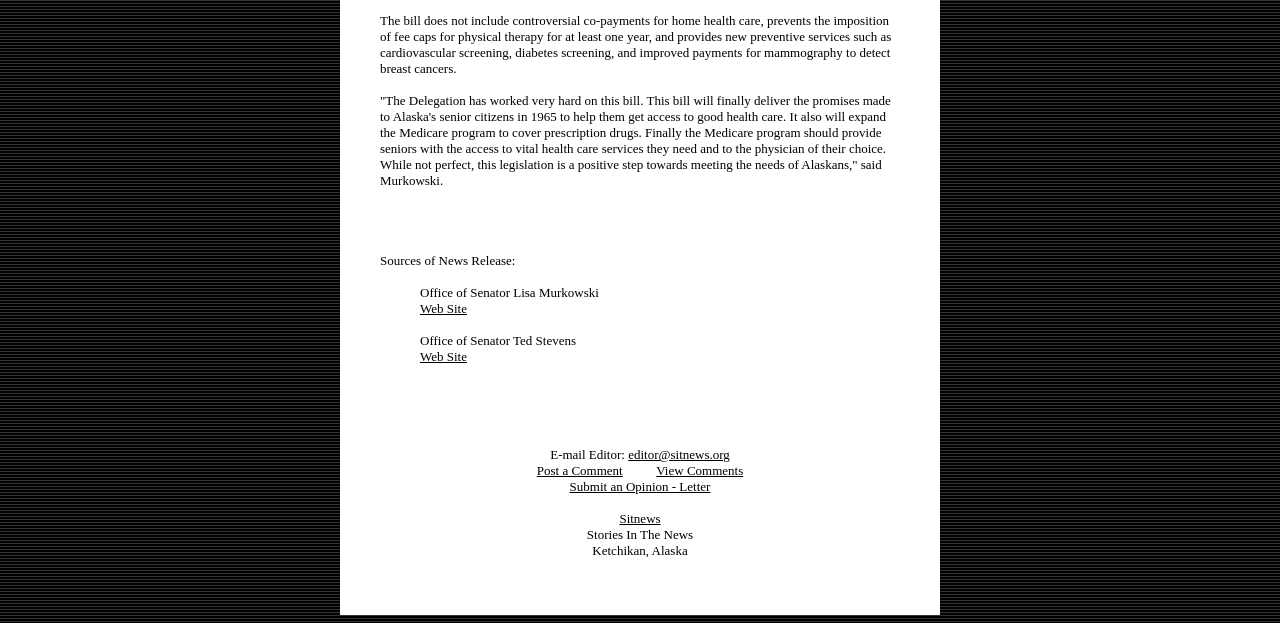Predict the bounding box for the UI component with the following description: "Post a Comment".

[0.419, 0.717, 0.57, 0.767]